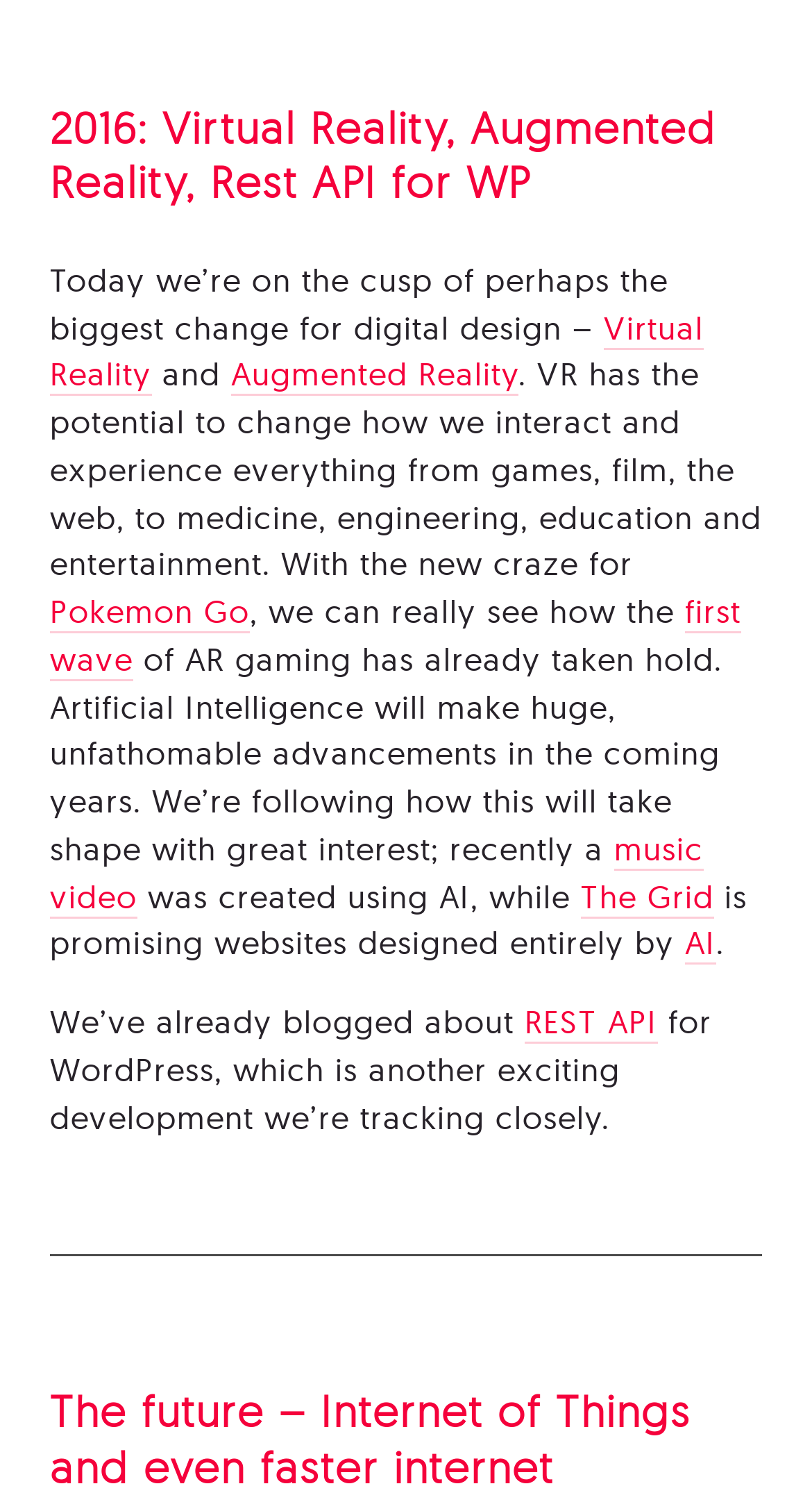Can you find the bounding box coordinates of the area I should click to execute the following instruction: "Read about the future of Internet of Things"?

[0.062, 0.927, 0.938, 1.0]